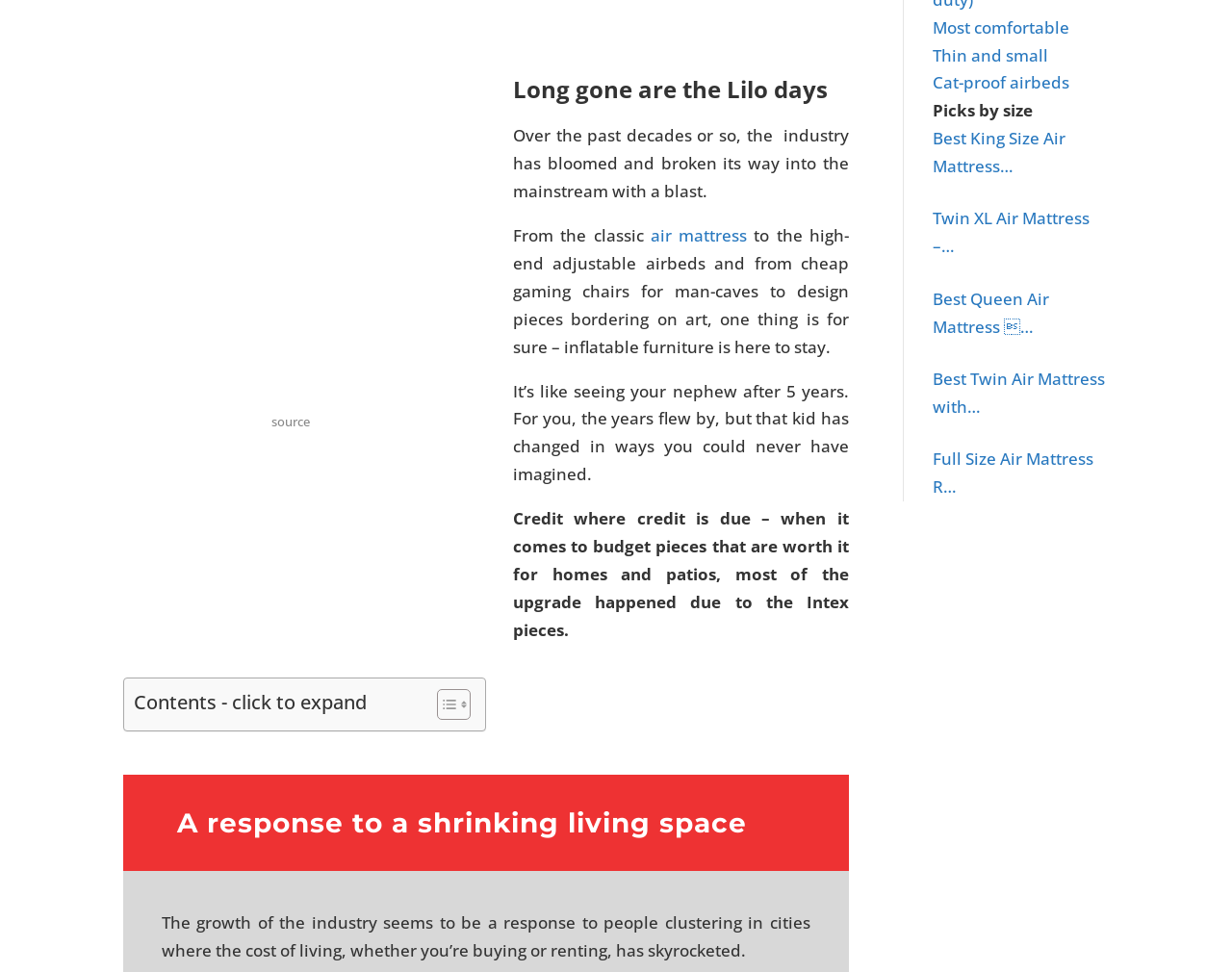What is the size of the air mattress mentioned in the 'Picks by size' section?
Answer with a single word or phrase, using the screenshot for reference.

King Size